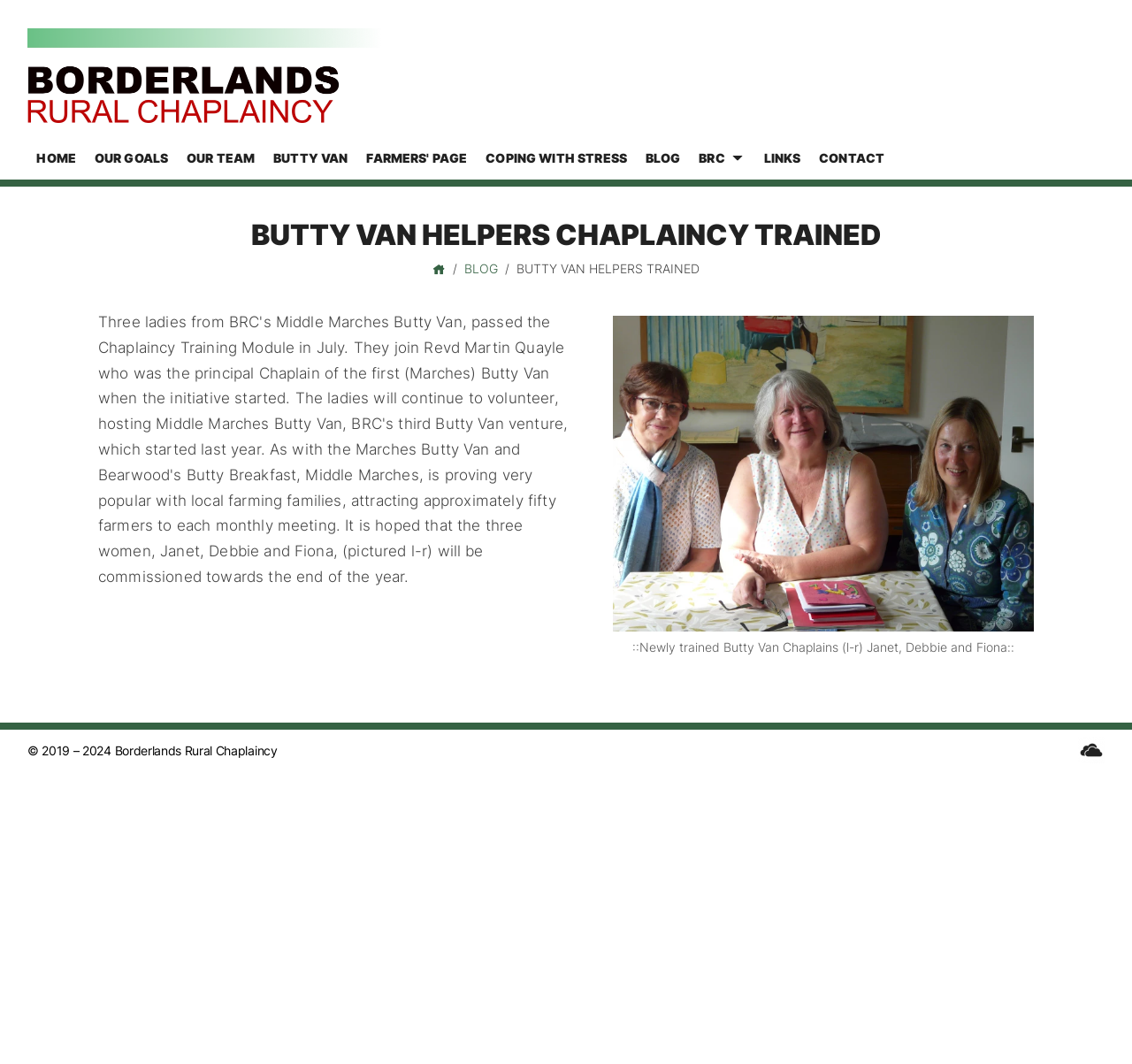Please find the bounding box coordinates of the element that you should click to achieve the following instruction: "View the newly trained BRC Butty Van Chaplains". The coordinates should be presented as four float numbers between 0 and 1: [left, top, right, bottom].

[0.541, 0.297, 0.913, 0.616]